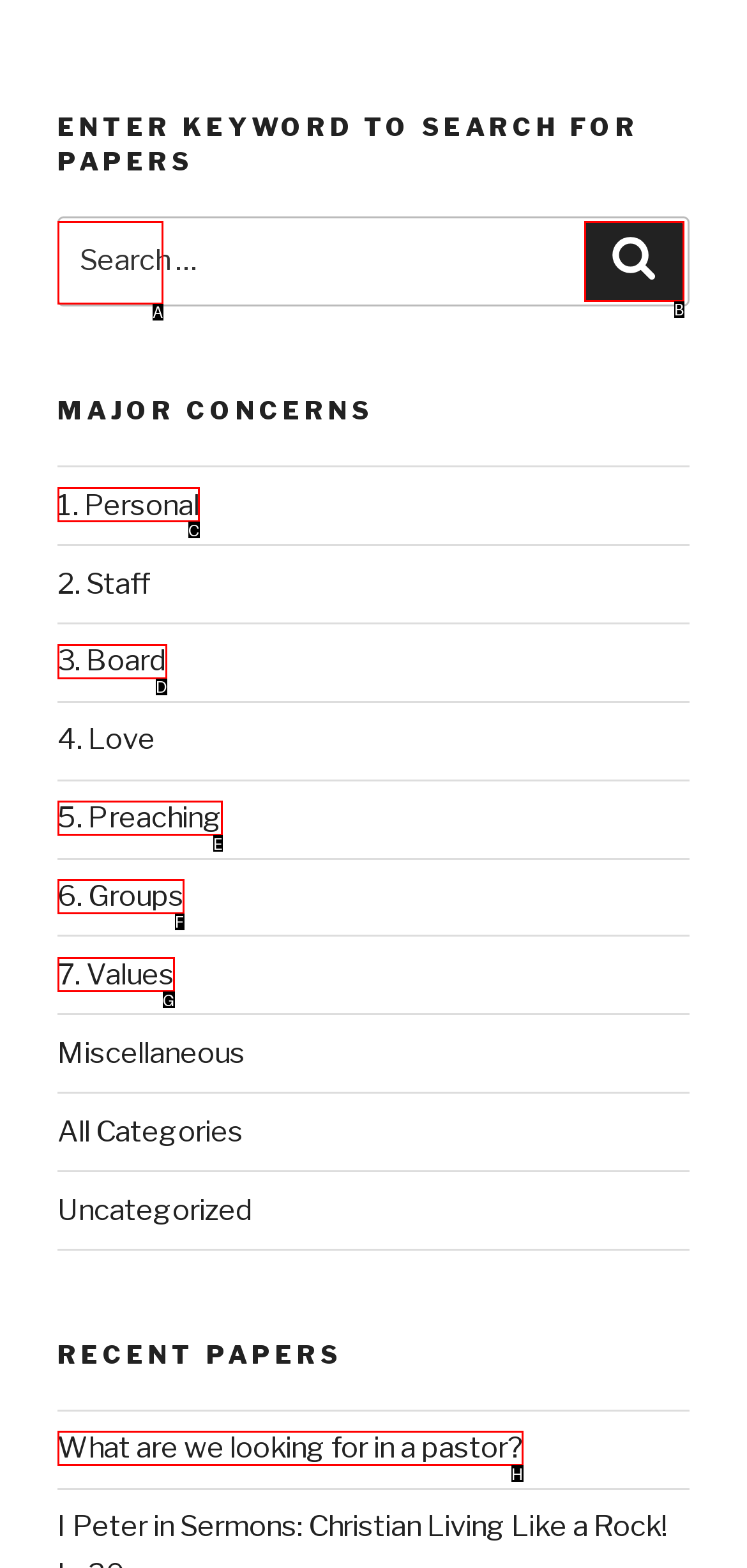Indicate the UI element to click to perform the task: access the fifteenth link. Reply with the letter corresponding to the chosen element.

None